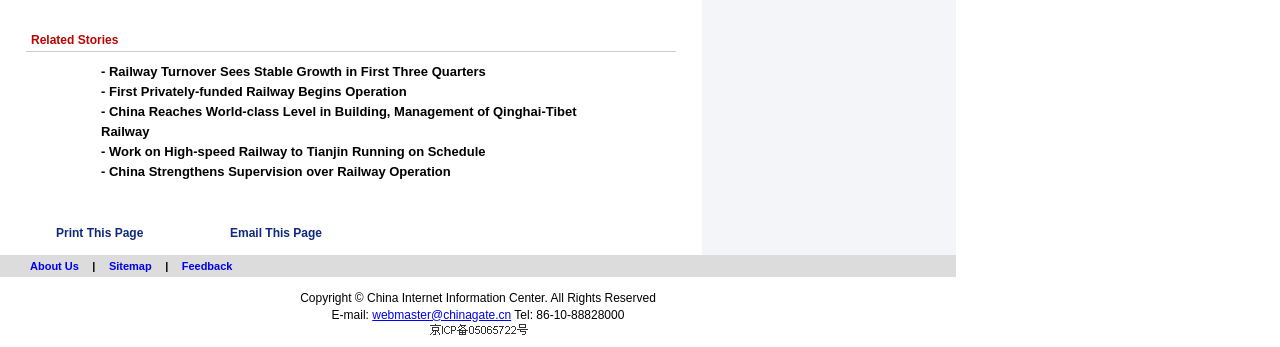What is the topic of the related stories? Refer to the image and provide a one-word or short phrase answer.

Railway